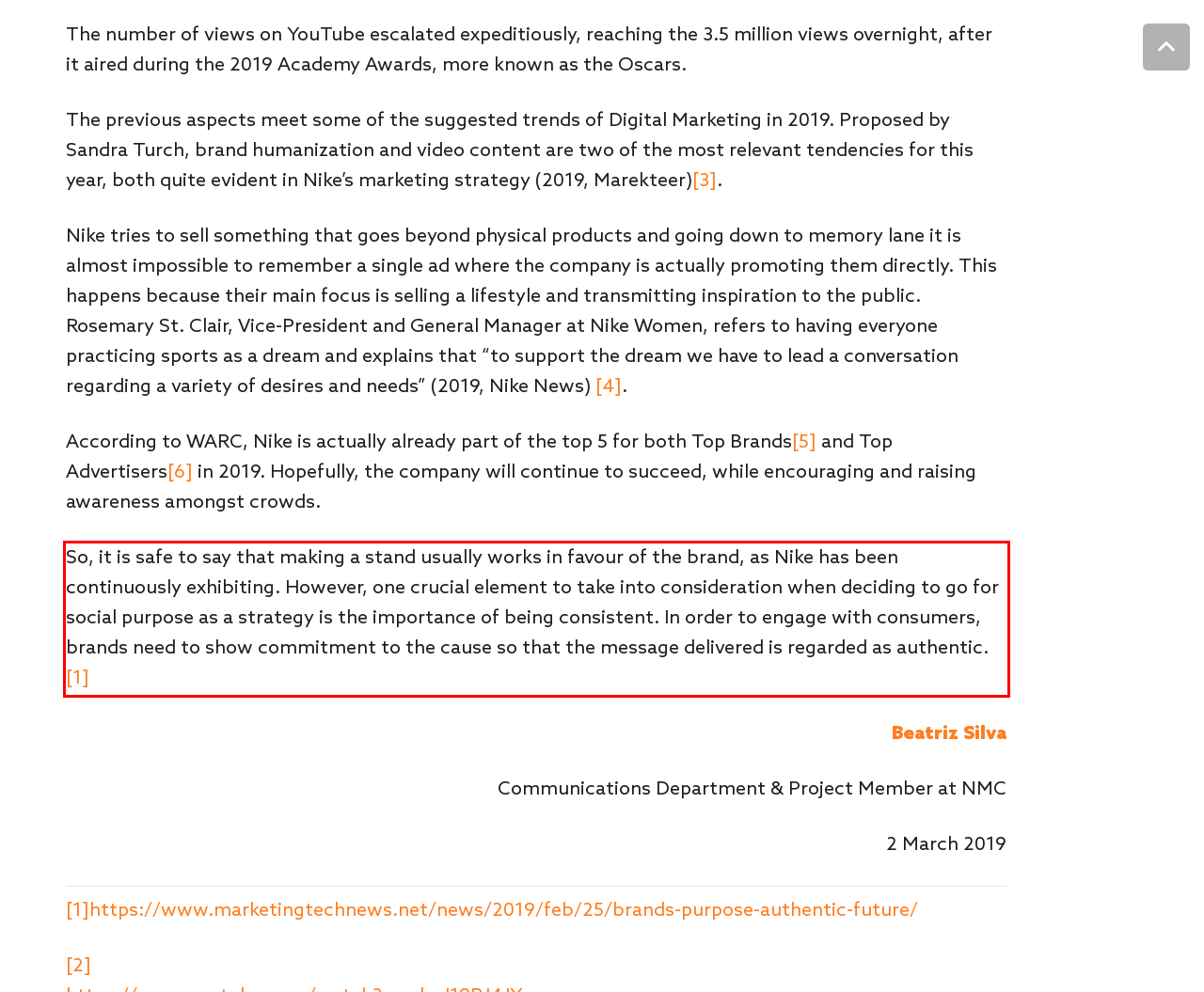You have a screenshot with a red rectangle around a UI element. Recognize and extract the text within this red bounding box using OCR.

So, it is safe to say that making a stand usually works in favour of the brand, as Nike has been continuously exhibiting. However, one crucial element to take into consideration when deciding to go for social purpose as a strategy is the importance of being consistent. In order to engage with consumers, brands need to show commitment to the cause so that the message delivered is regarded as authentic. [1]